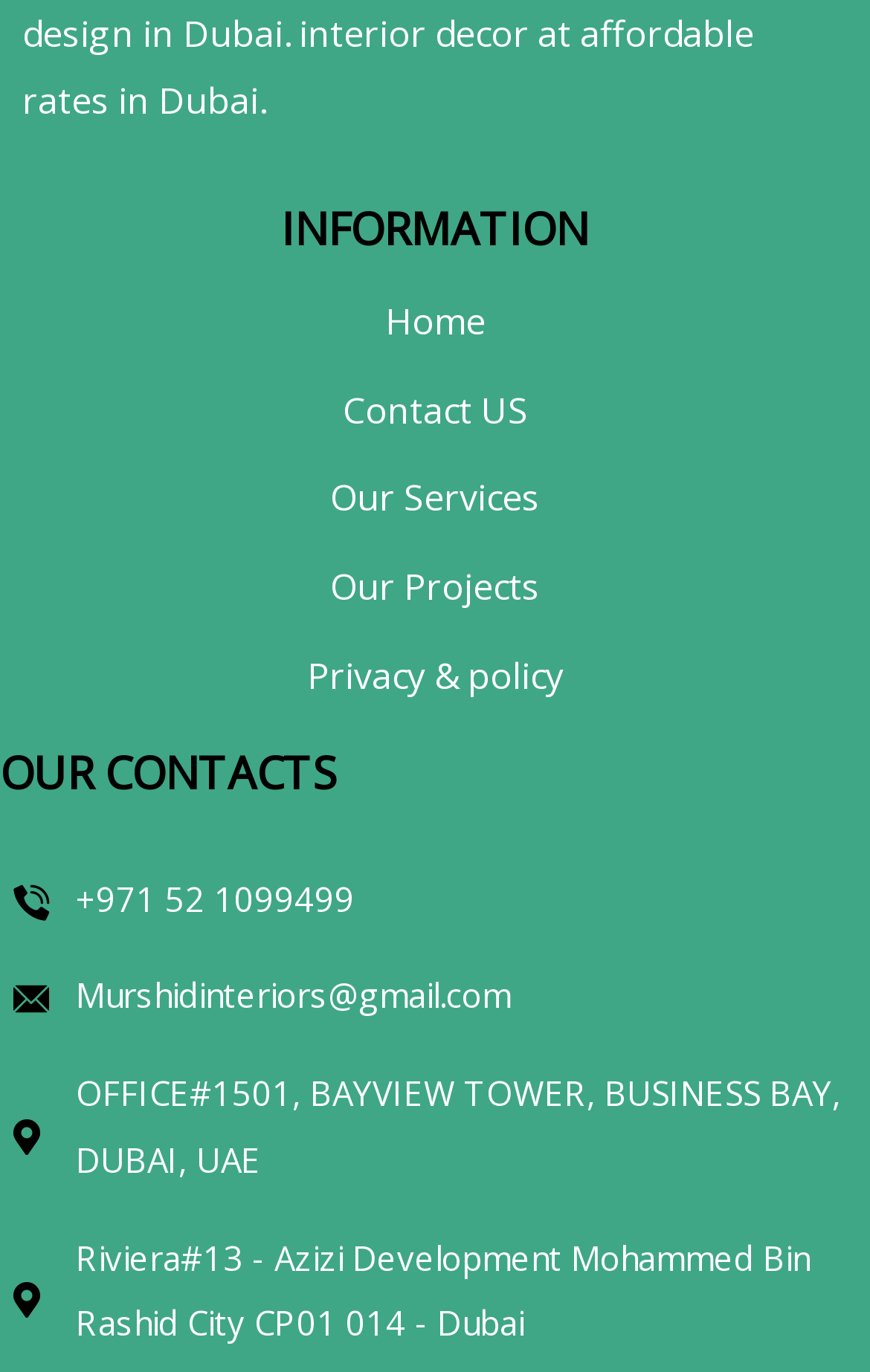Give a concise answer of one word or phrase to the question: 
What is the phone number of the contact?

+971 52 1099499